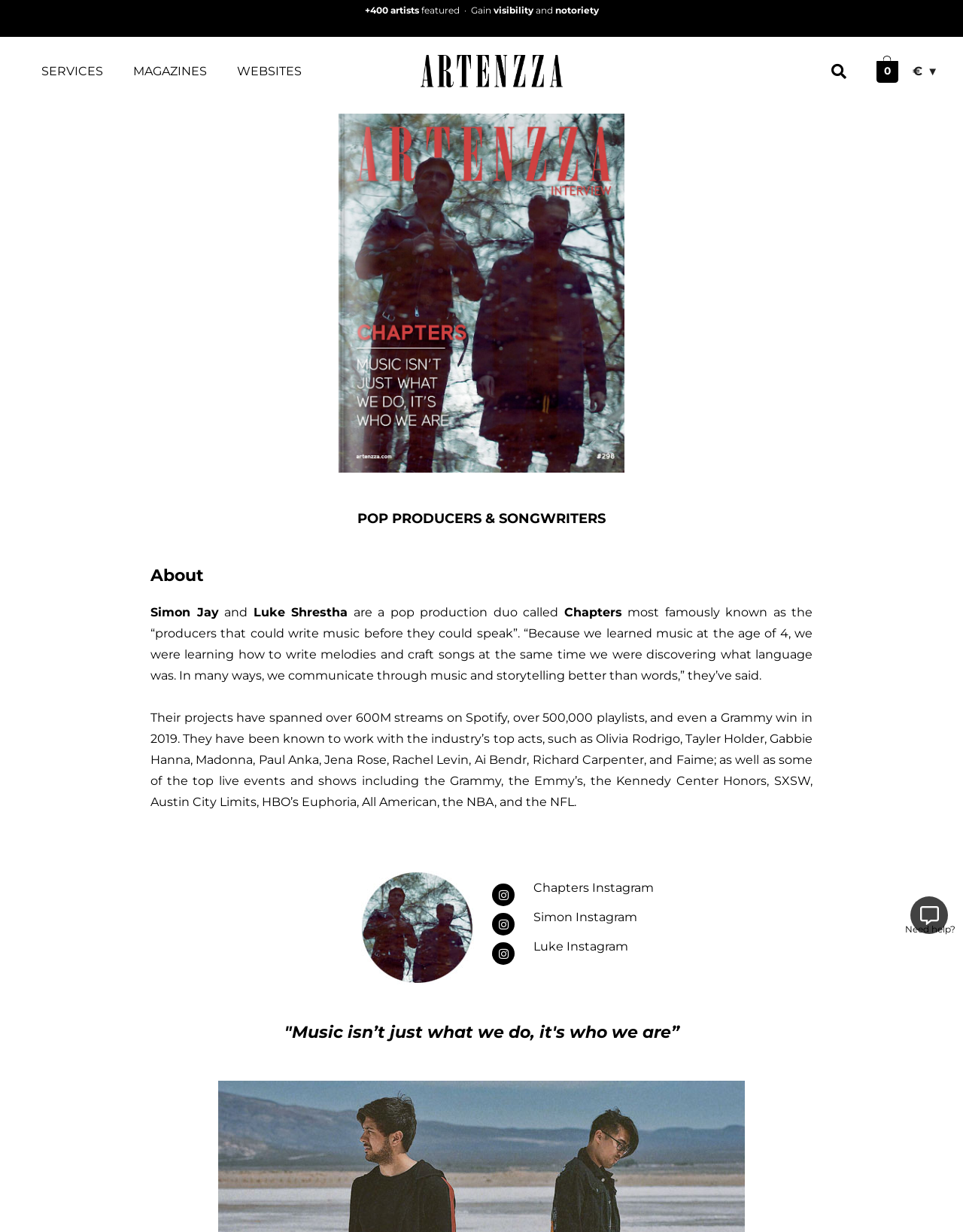Use a single word or phrase to respond to the question:
What is the profession of Simon Jay and Luke Shrestha?

Pop producers and songwriters